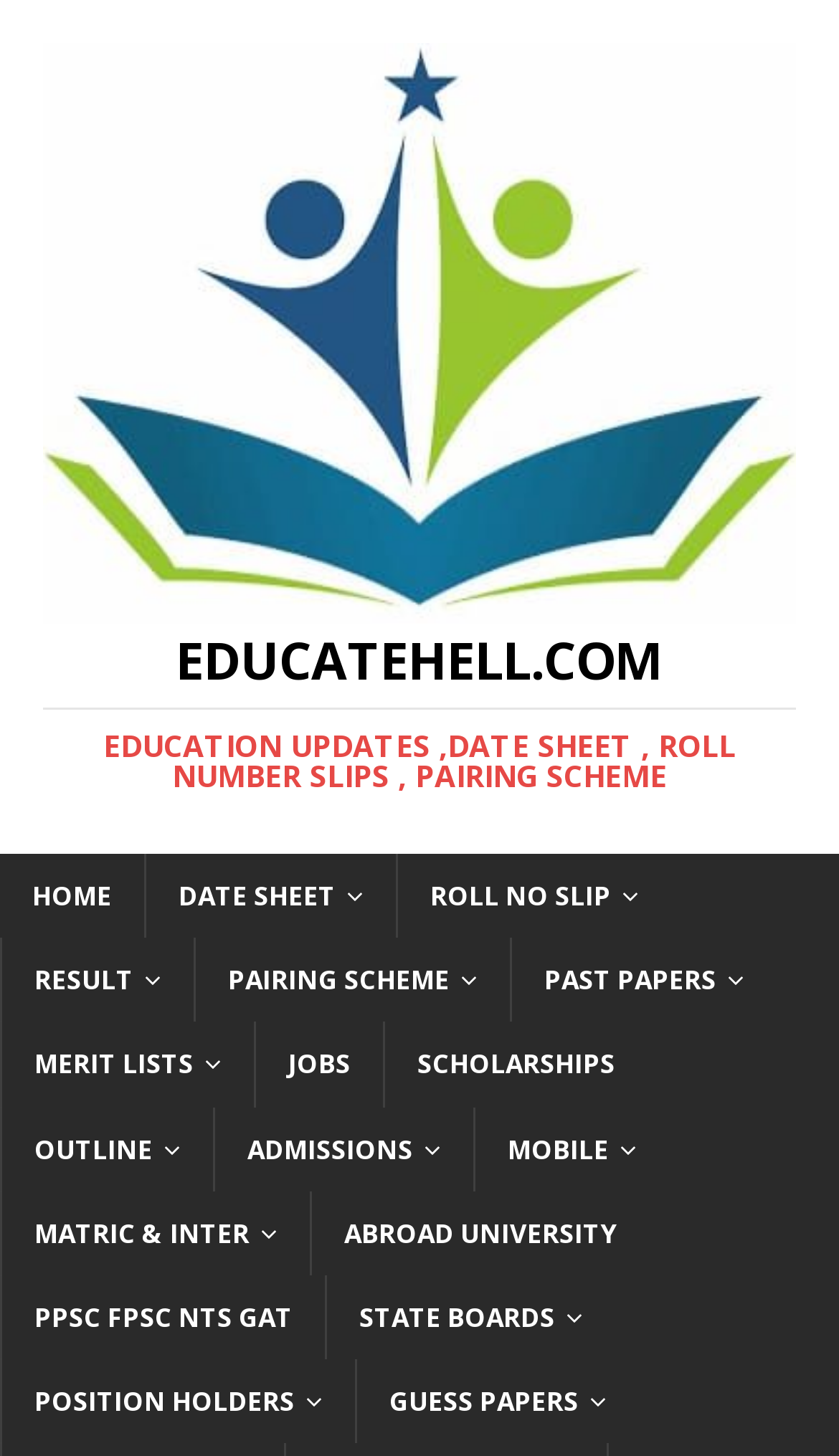Could you find the bounding box coordinates of the clickable area to complete this instruction: "go to home page"?

[0.0, 0.587, 0.172, 0.644]